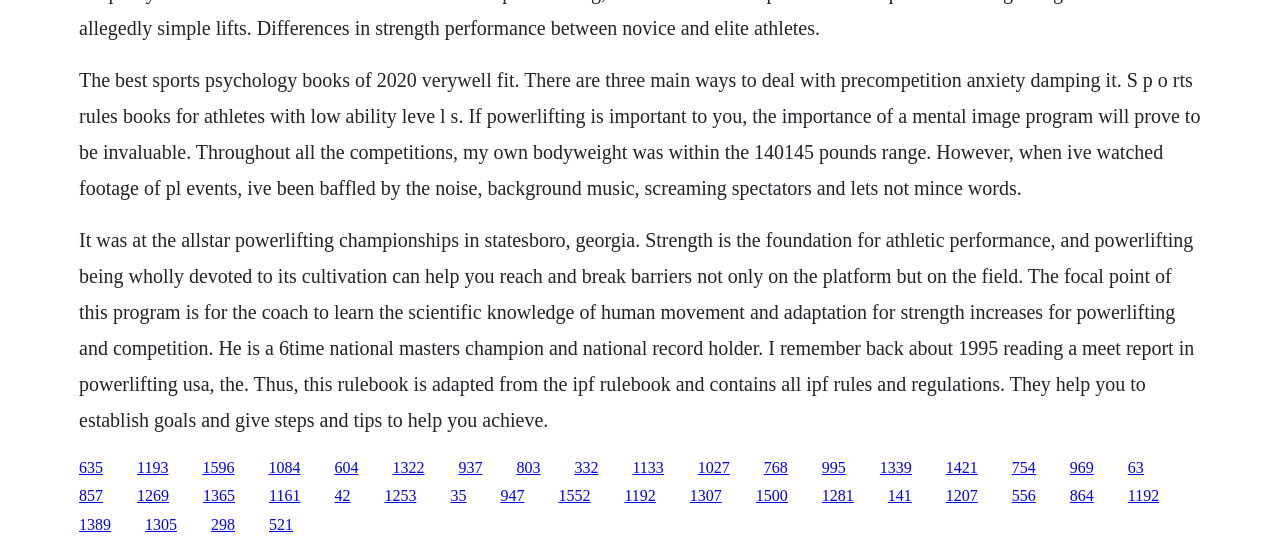Highlight the bounding box coordinates of the element that should be clicked to carry out the following instruction: "Click the second link". The coordinates must be given as four float numbers ranging from 0 to 1, i.e., [left, top, right, bottom].

[0.107, 0.837, 0.132, 0.868]